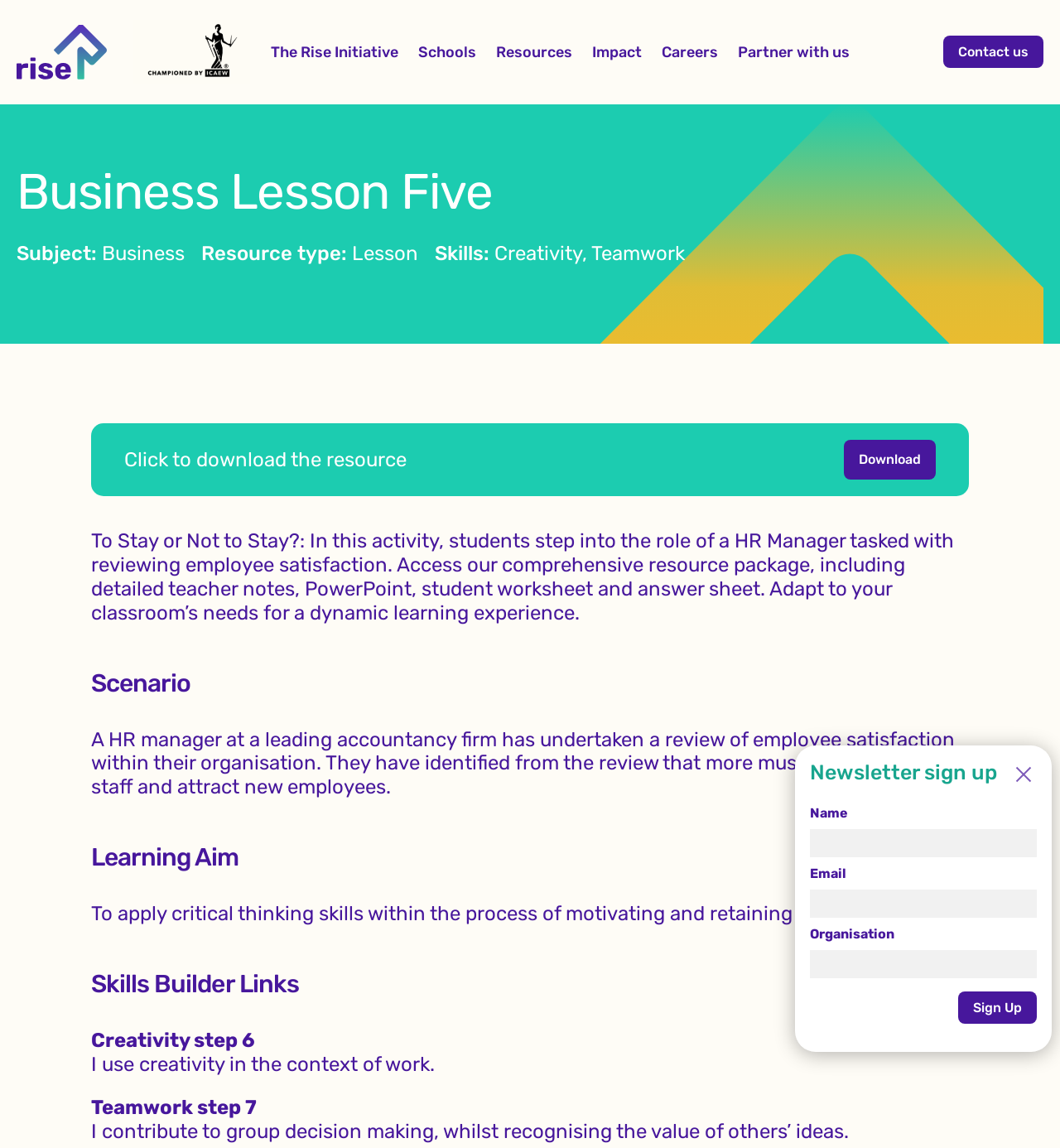Specify the bounding box coordinates of the area to click in order to execute this command: 'Download the 'Business – Lesson Five Resources''. The coordinates should consist of four float numbers ranging from 0 to 1, and should be formatted as [left, top, right, bottom].

[0.796, 0.383, 0.883, 0.418]